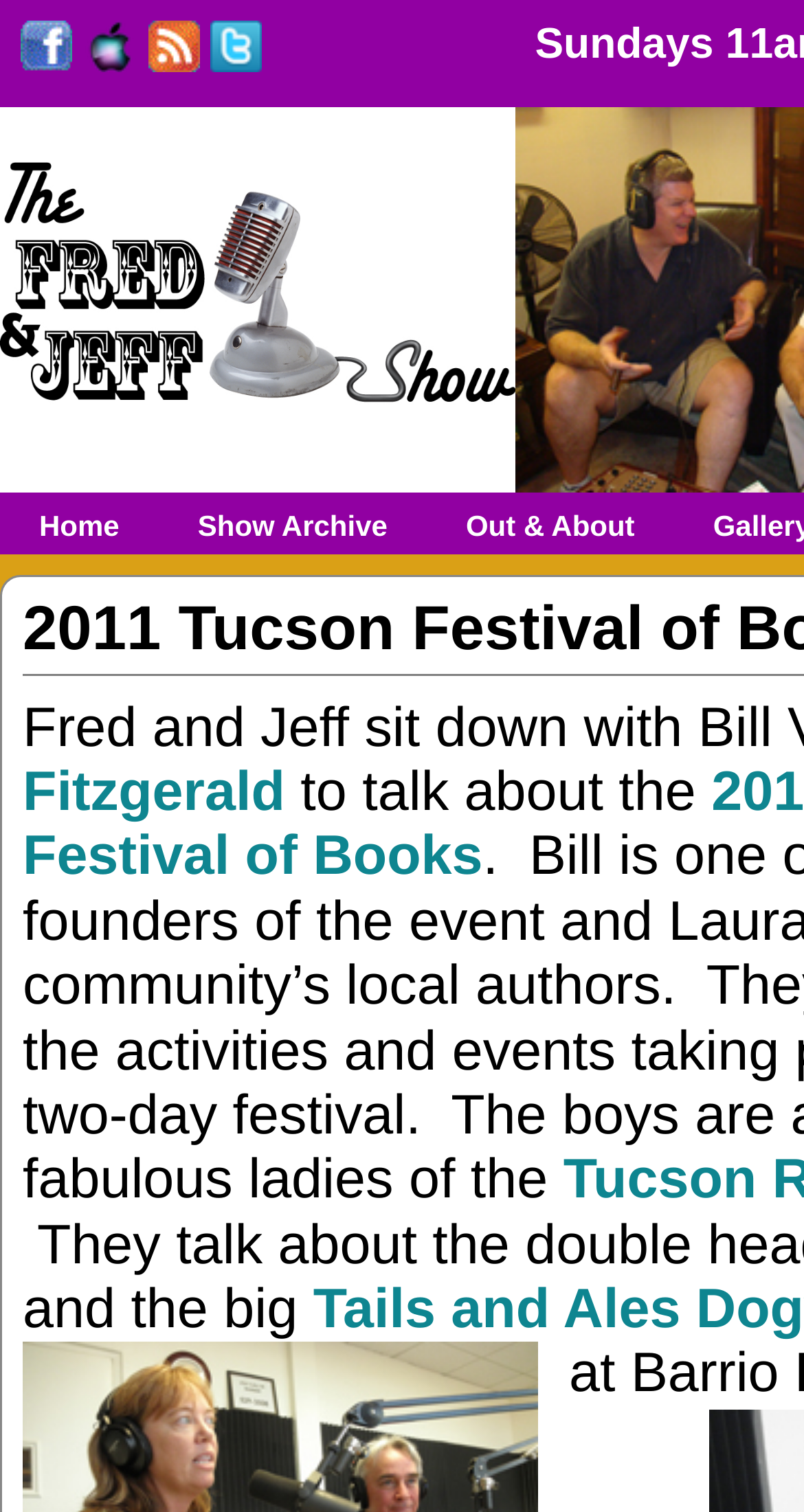What is the text above the navigation links?
Provide a detailed and extensive answer to the question.

I looked at the StaticText element with the bounding box coordinates [0.355, 0.503, 0.885, 0.544] and found the text 'to talk about the'.